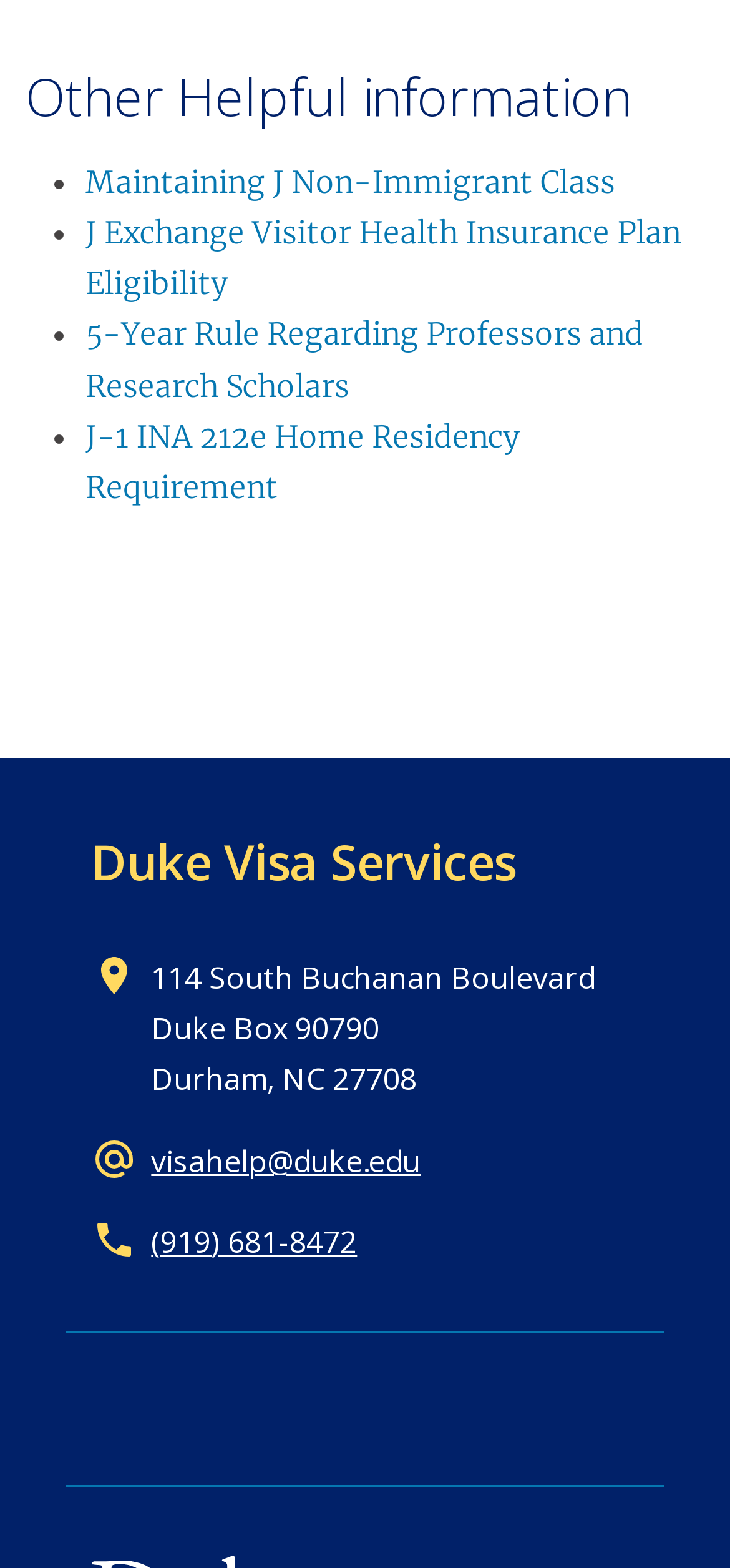What is the address of Duke Visa Services?
Please answer the question as detailed as possible based on the image.

The address of Duke Visa Services is mentioned on the webpage as '114 South Buchanan Boulevard, Duke Box 90790, Durham, NC 27708', which is likely the physical location of the service.